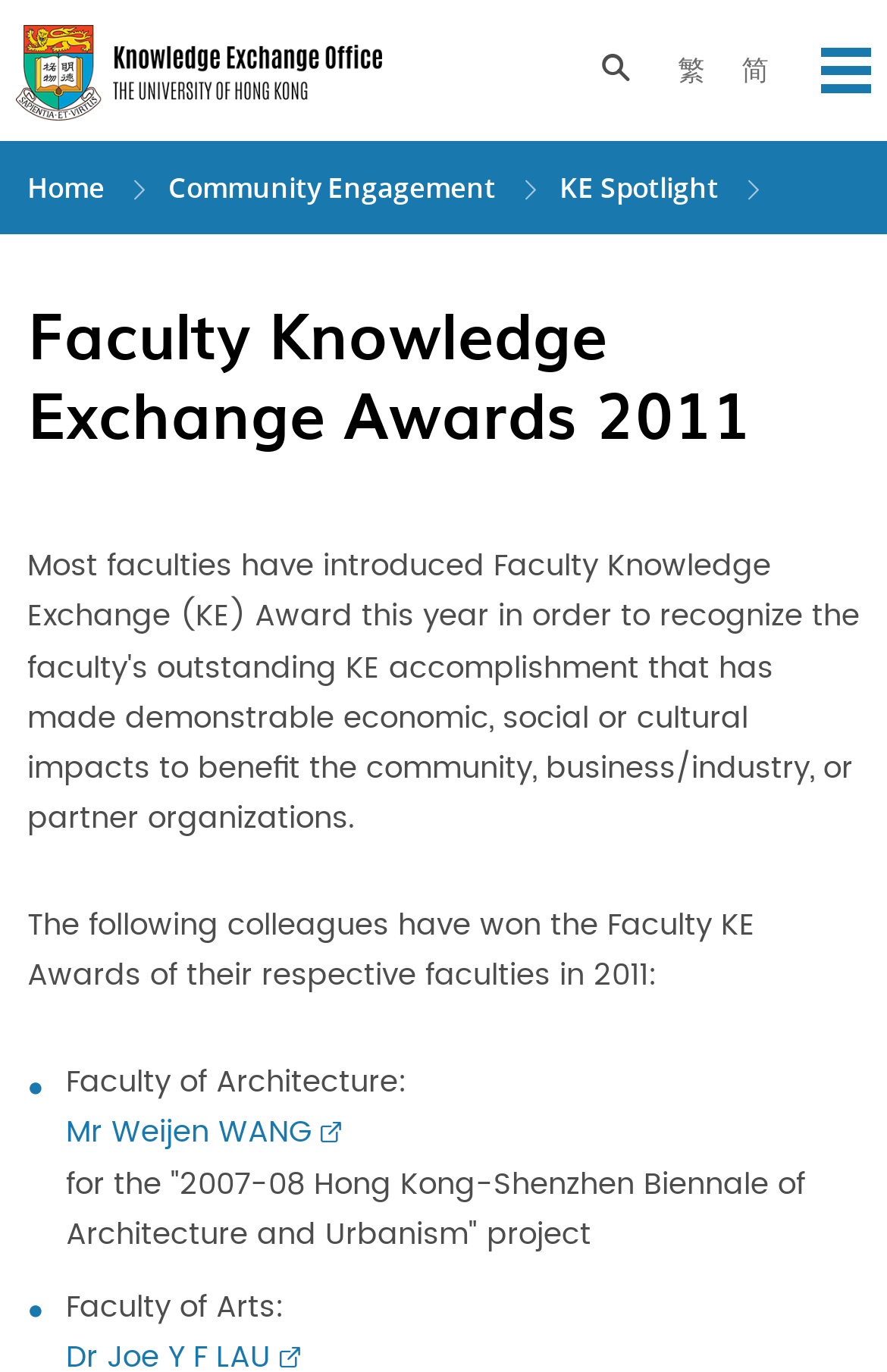Please determine the bounding box coordinates of the area that needs to be clicked to complete this task: 'Toggle search panel'. The coordinates must be four float numbers between 0 and 1, formatted as [left, top, right, bottom].

[0.661, 0.023, 0.733, 0.075]